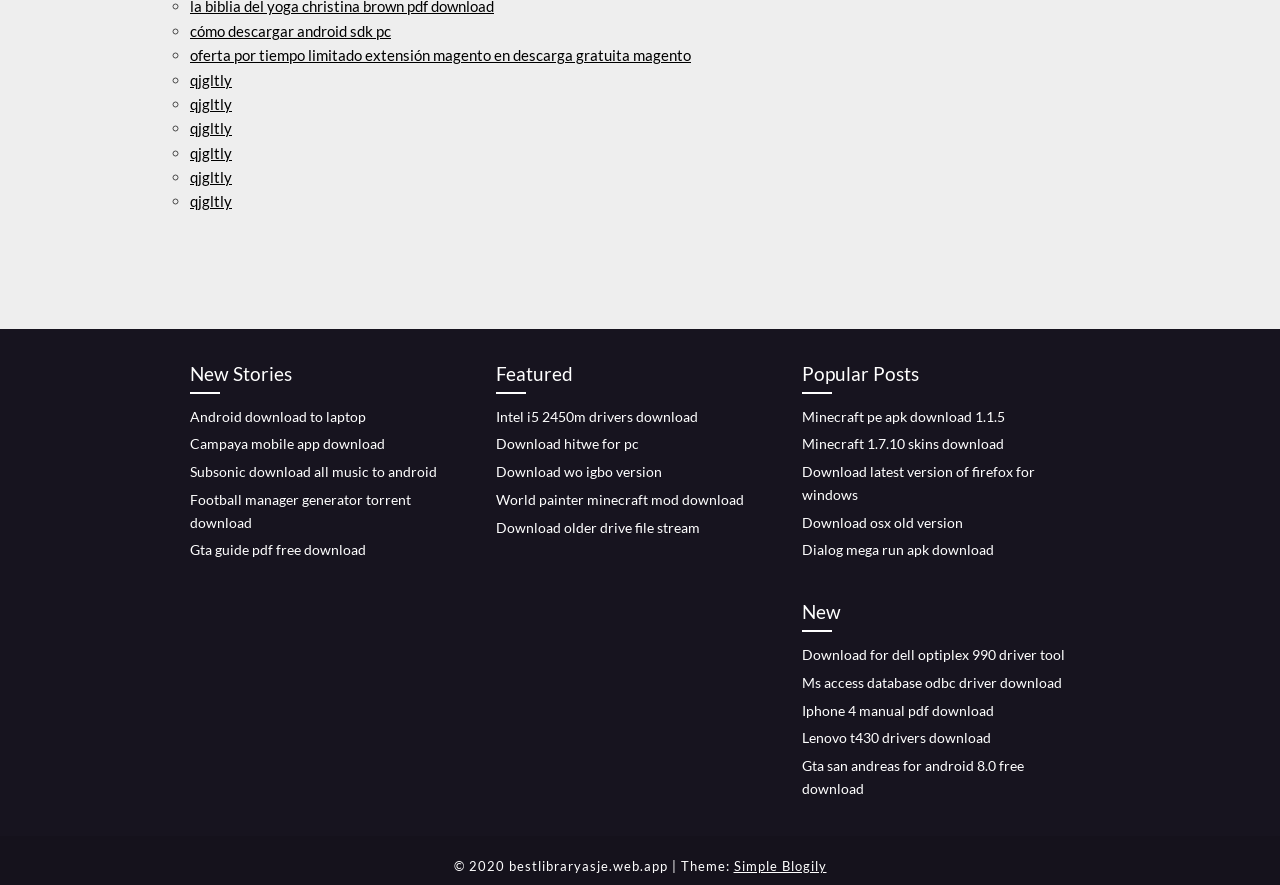Please determine the bounding box coordinates, formatted as (top-left x, top-left y, bottom-right x, bottom-right y), with all values as floating point numbers between 0 and 1. Identify the bounding box of the region described as: Iphone 4 manual pdf download

[0.627, 0.793, 0.777, 0.812]